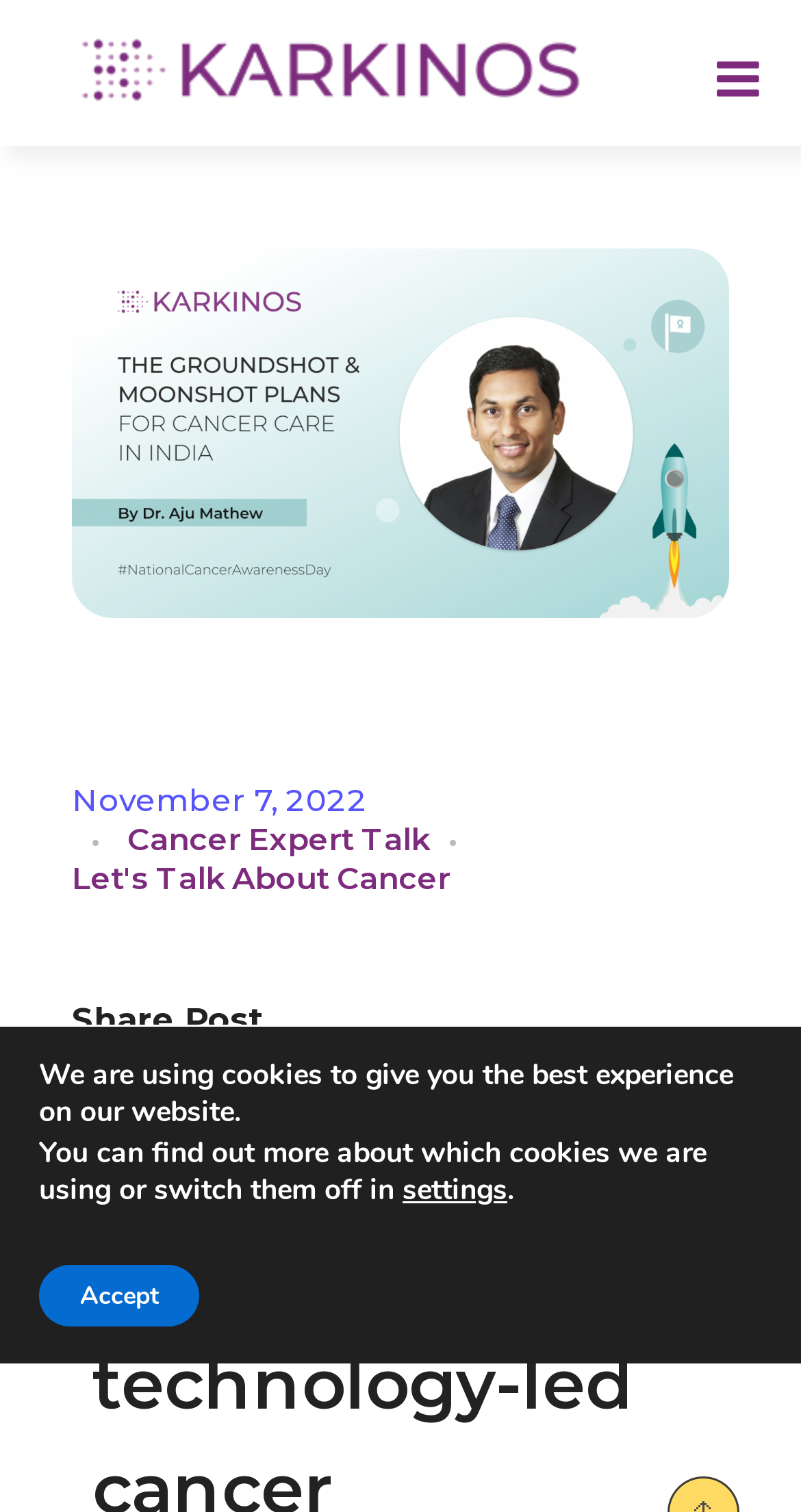Identify the bounding box coordinates for the region to click in order to carry out this instruction: "Toggle the menu". Provide the coordinates using four float numbers between 0 and 1, formatted as [left, top, right, bottom].

[0.844, 0.0, 1.0, 0.09]